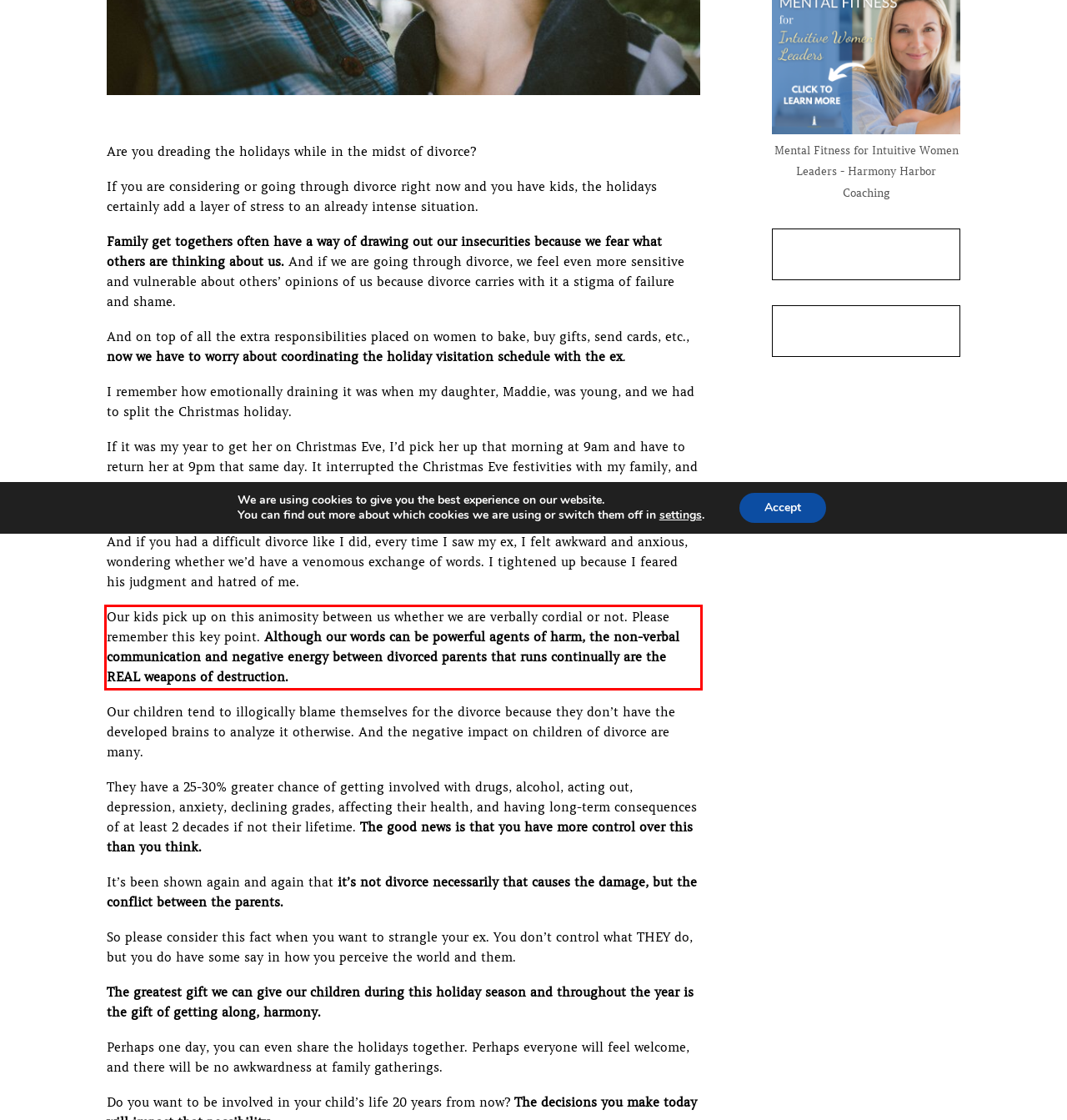Identify the text inside the red bounding box in the provided webpage screenshot and transcribe it.

Our kids pick up on this animosity between us whether we are verbally cordial or not. Please remember this key point. Although our words can be powerful agents of harm, the non-verbal communication and negative energy between divorced parents that runs continually are the REAL weapons of destruction.